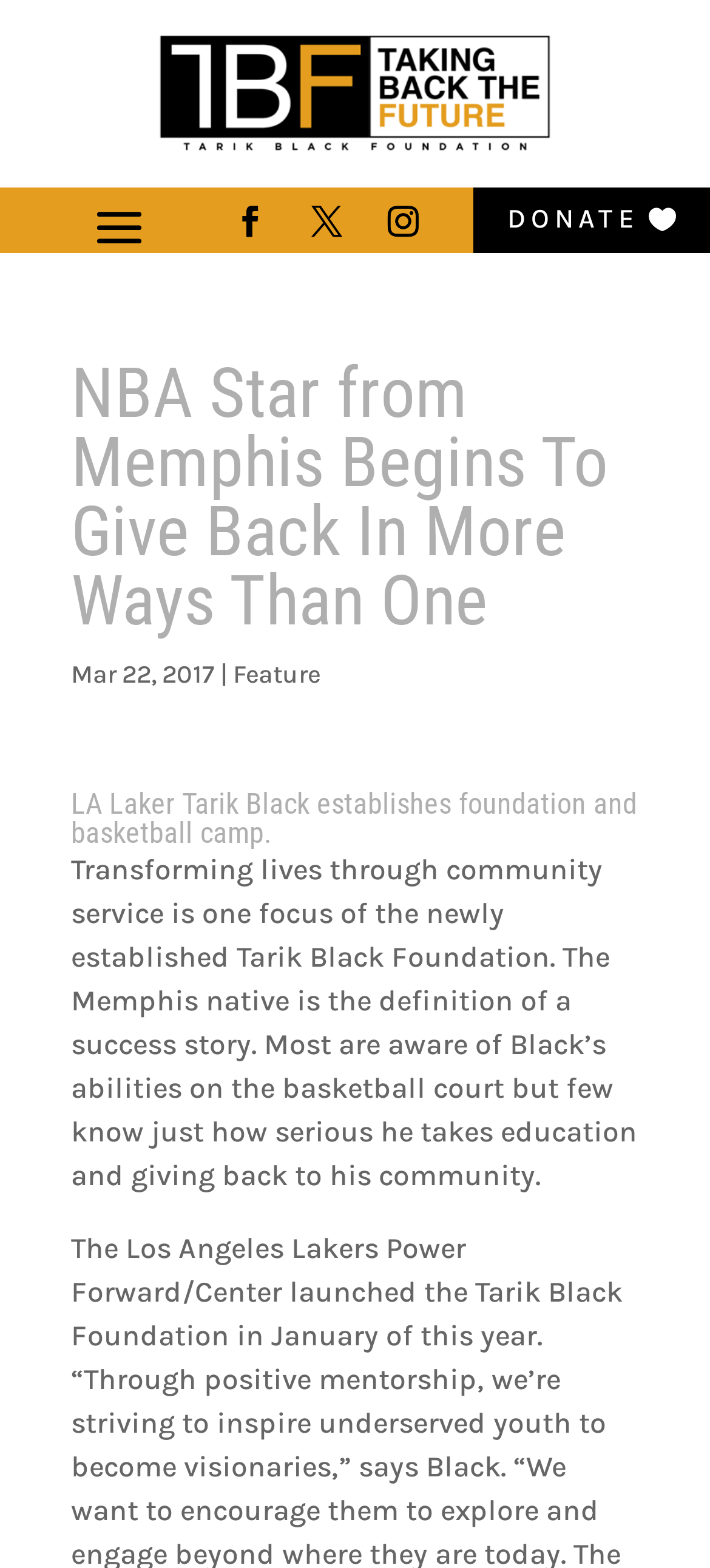What is Tarik Black's profession?
Please respond to the question thoroughly and include all relevant details.

Tarik Black's profession can be inferred from the text 'LA Laker Tarik Black establishes foundation and basketball camp.' which mentions him as a LA Laker, implying that he is a professional basketball player.